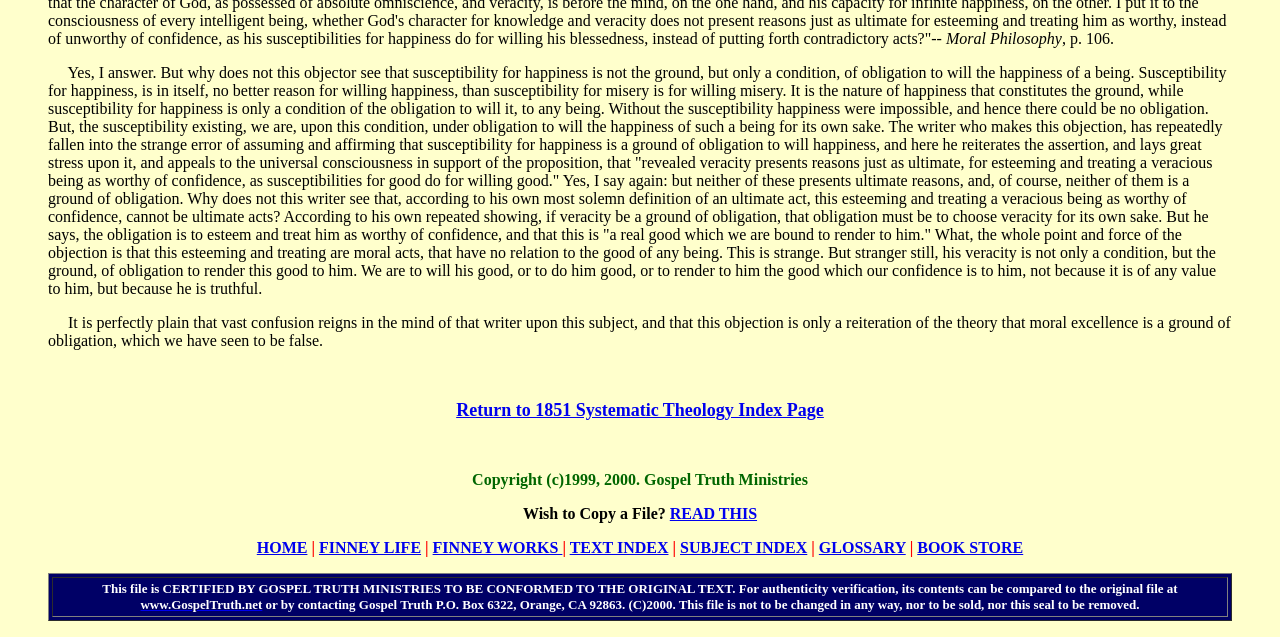Kindly determine the bounding box coordinates for the clickable area to achieve the given instruction: "Return to 1851 Systematic Theology Index Page".

[0.356, 0.631, 0.644, 0.658]